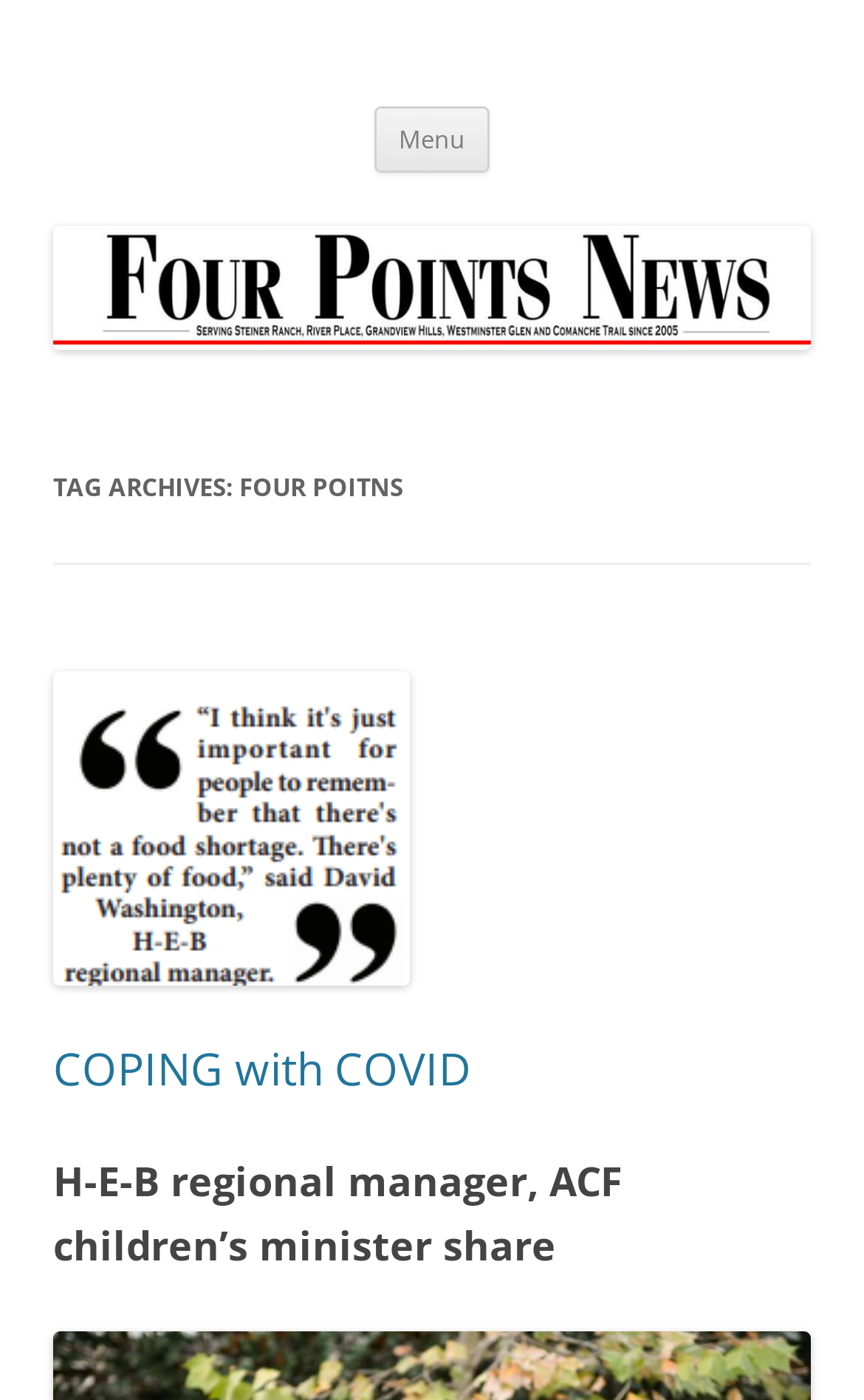Using the provided description: "Menu", find the bounding box coordinates of the corresponding UI element. The output should be four float numbers between 0 and 1, in the format [left, top, right, bottom].

[0.433, 0.076, 0.567, 0.123]